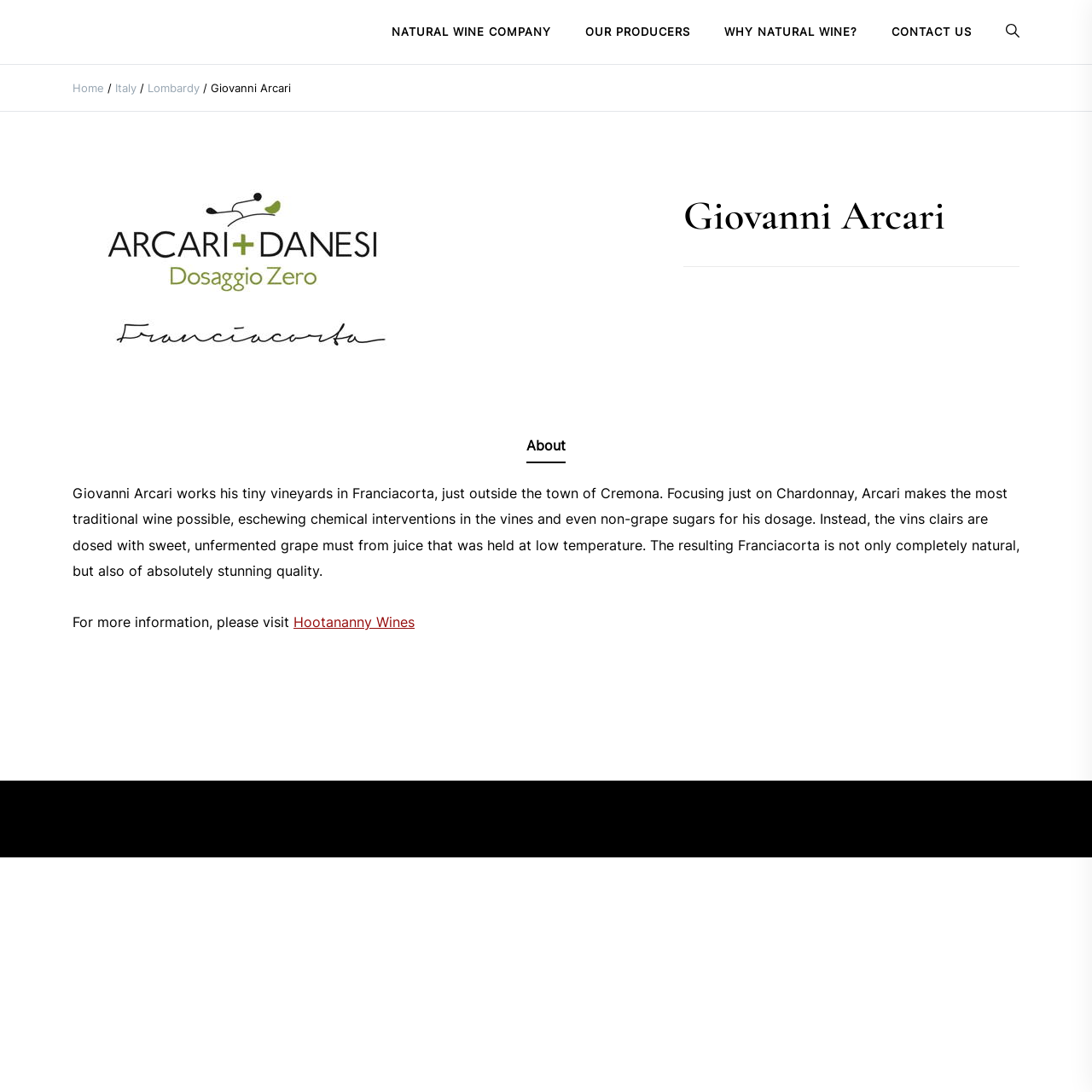Give a succinct answer to this question in a single word or phrase: 
What type of wine does Giovanni Arcari focus on?

Chardonnay